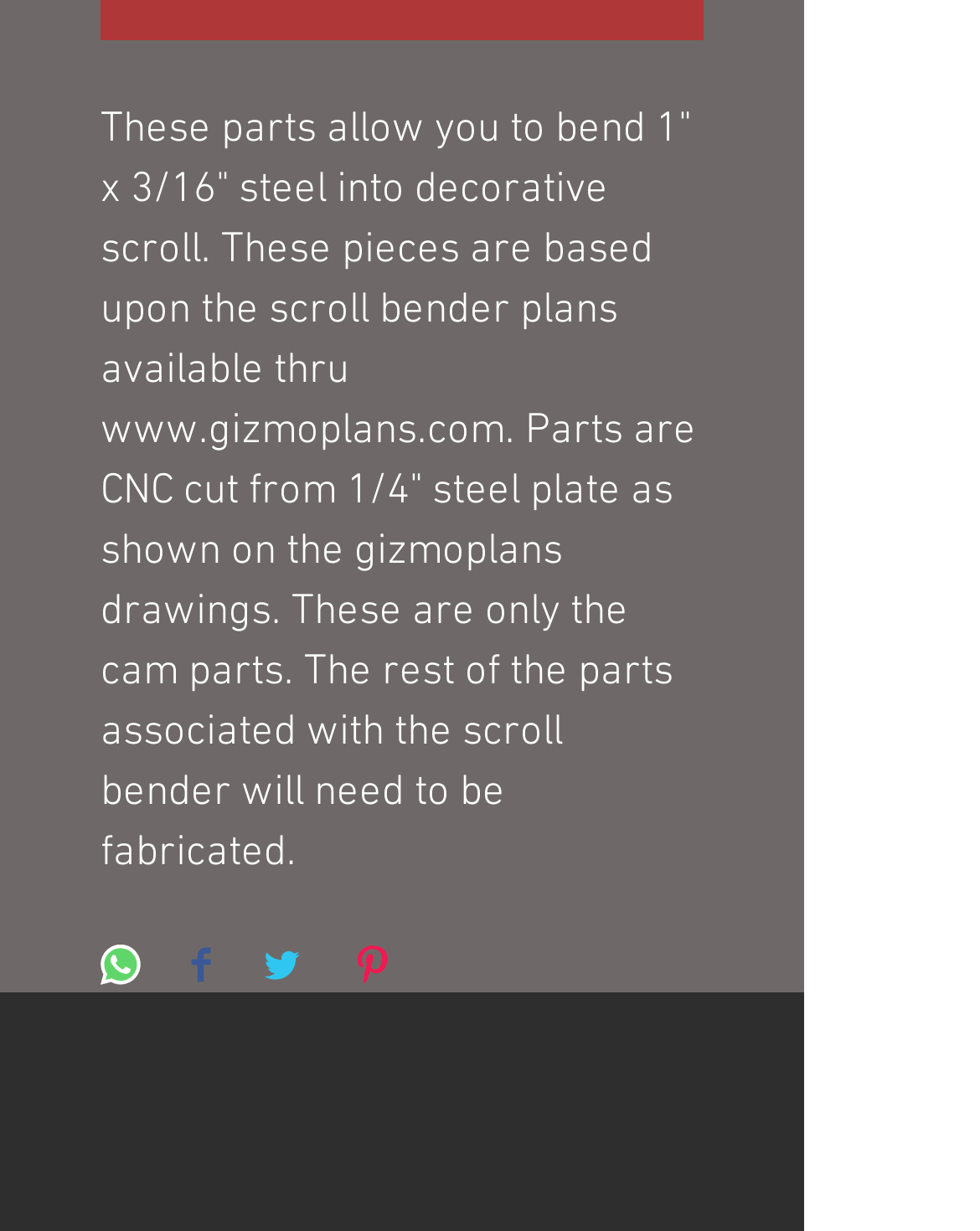What is the material of the scroll bender parts?
Based on the visual details in the image, please answer the question thoroughly.

According to the StaticText element, the parts are CNC cut from 1/4" steel plate as shown on the gizmoplans drawings.